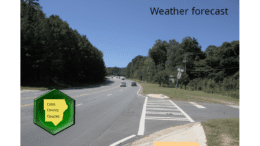Answer the following query with a single word or phrase:
What is the weather forecast for Sunday, May 12, 2024?

Mostly sunny skies and pleasant temperatures